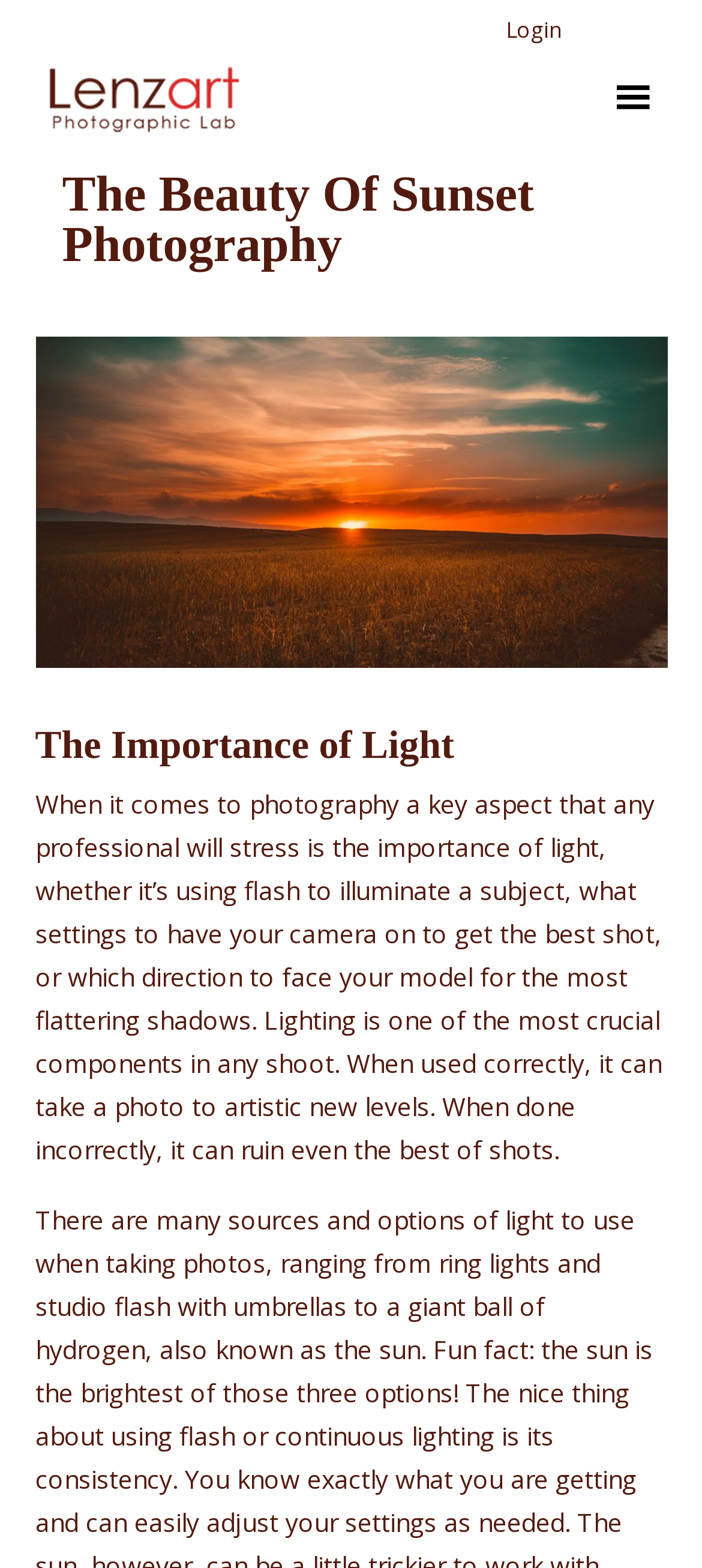Consider the image and give a detailed and elaborate answer to the question: 
What is the name of the photographic lab mentioned on this webpage?

The name of the photographic lab is mentioned in the image description 'sunset photography, Lenzart Photographic Lab, photography, Buffalo photographers, print lab, photo lab', indicating that Lenzart Photographic Lab is the name of the lab associated with this webpage.